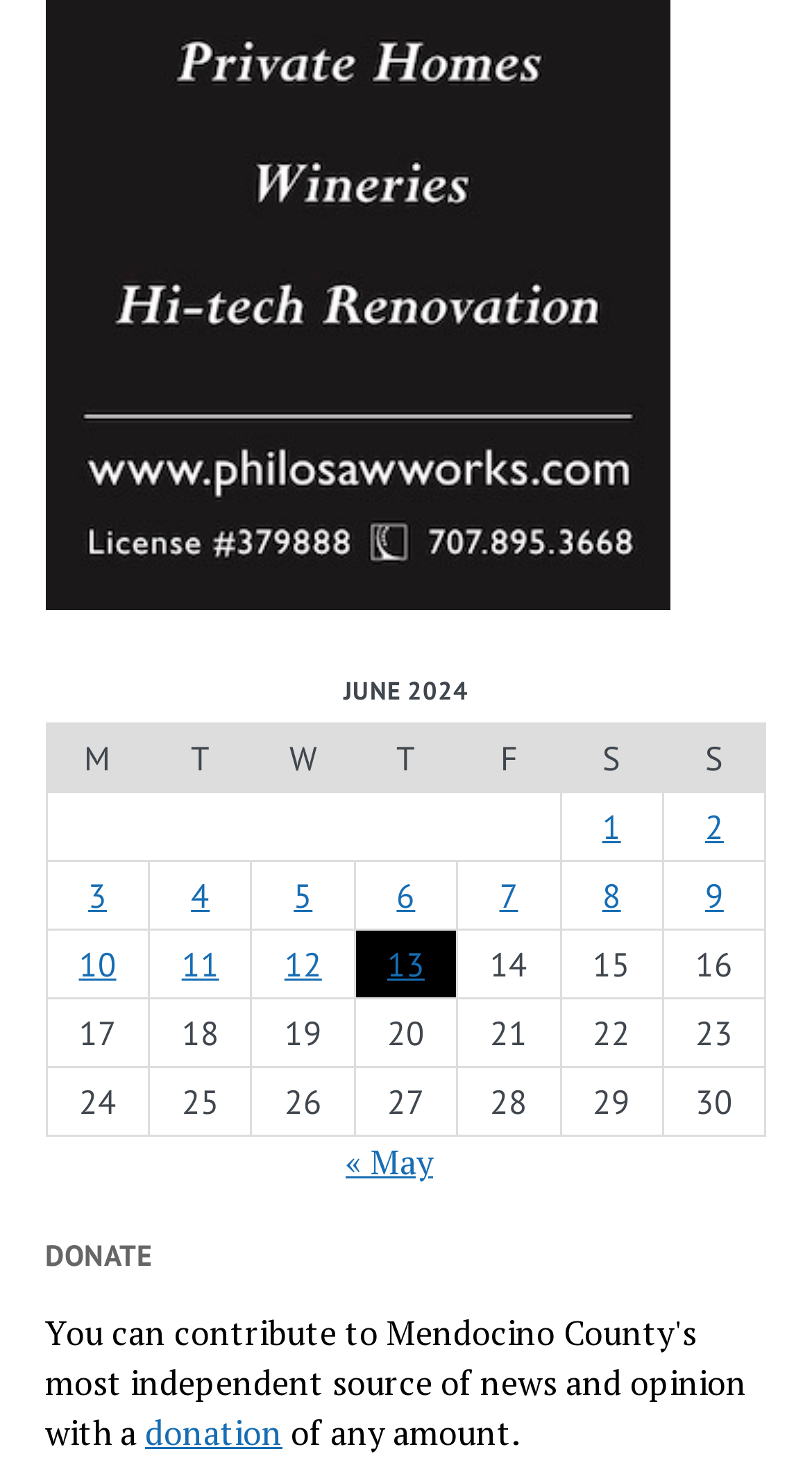What is the name of the website?
Answer the question with as much detail as possible.

The name of the website is 'Philo Saw Works' which is mentioned as a link at the top of the webpage.